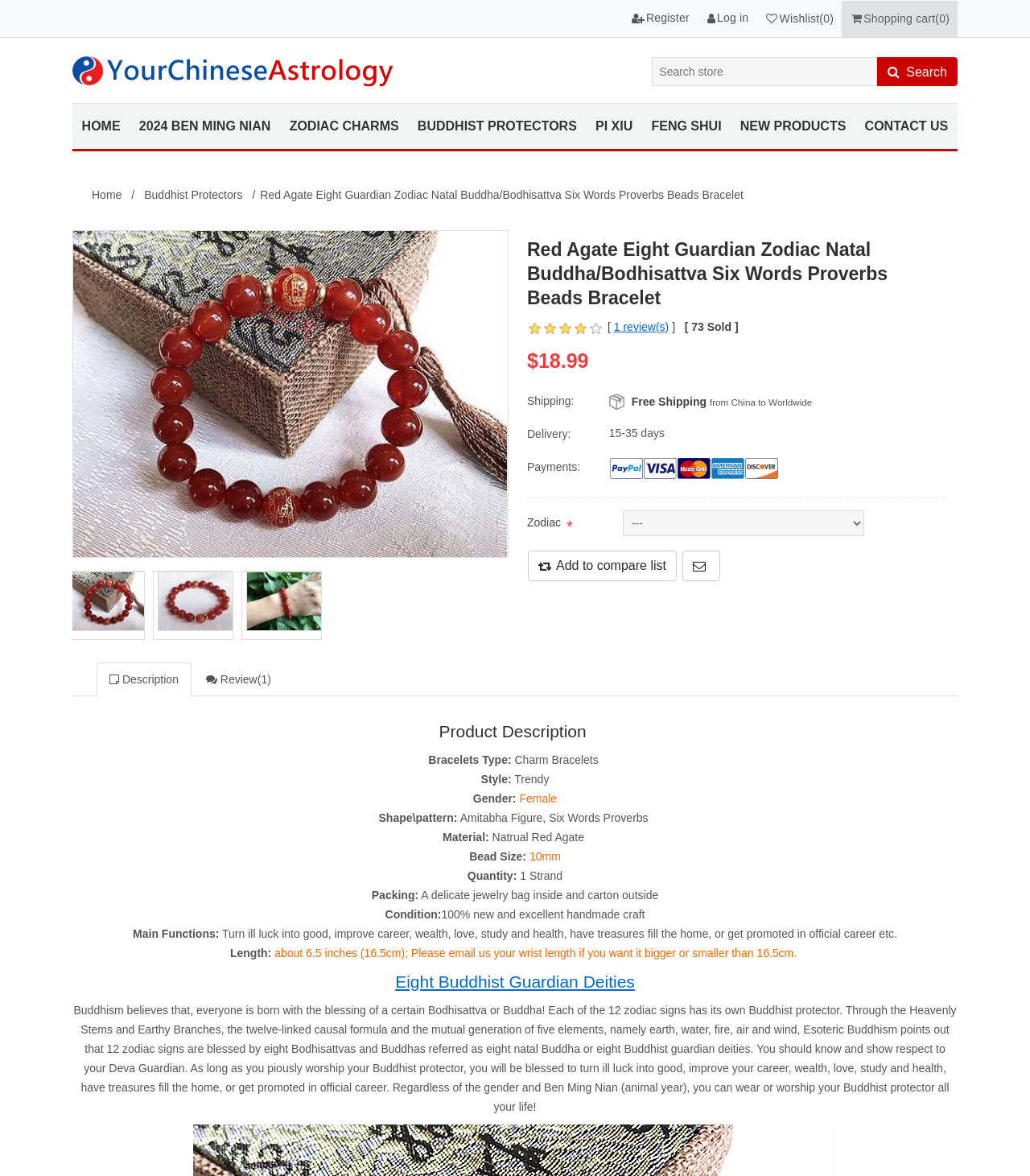Locate the bounding box coordinates of the clickable area needed to fulfill the instruction: "Add to compare list".

[0.512, 0.468, 0.657, 0.494]